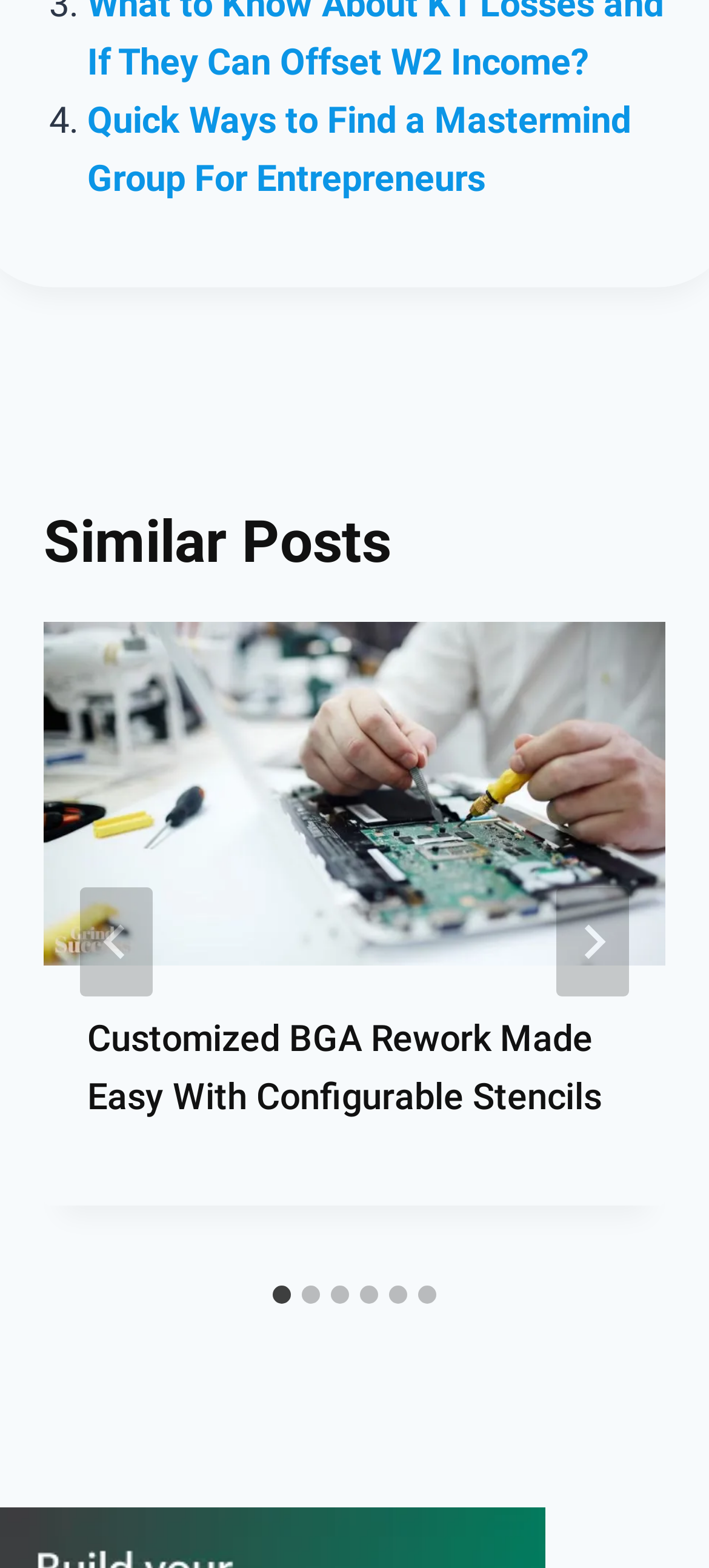Give the bounding box coordinates for the element described as: "aria-label="Go to last slide"".

[0.113, 0.566, 0.215, 0.636]